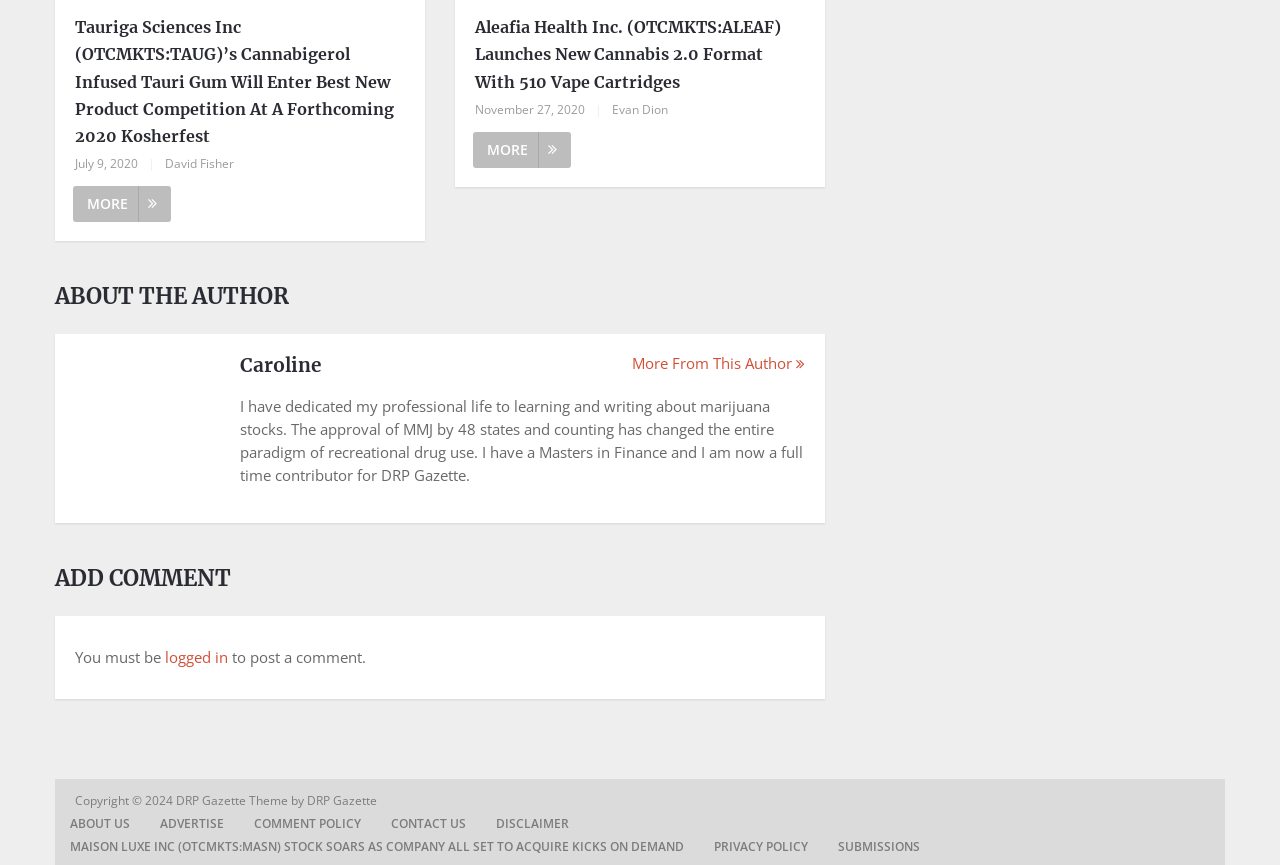Specify the bounding box coordinates of the area to click in order to execute this command: 'View article by David Fisher'. The coordinates should consist of four float numbers ranging from 0 to 1, and should be formatted as [left, top, right, bottom].

[0.129, 0.179, 0.183, 0.199]